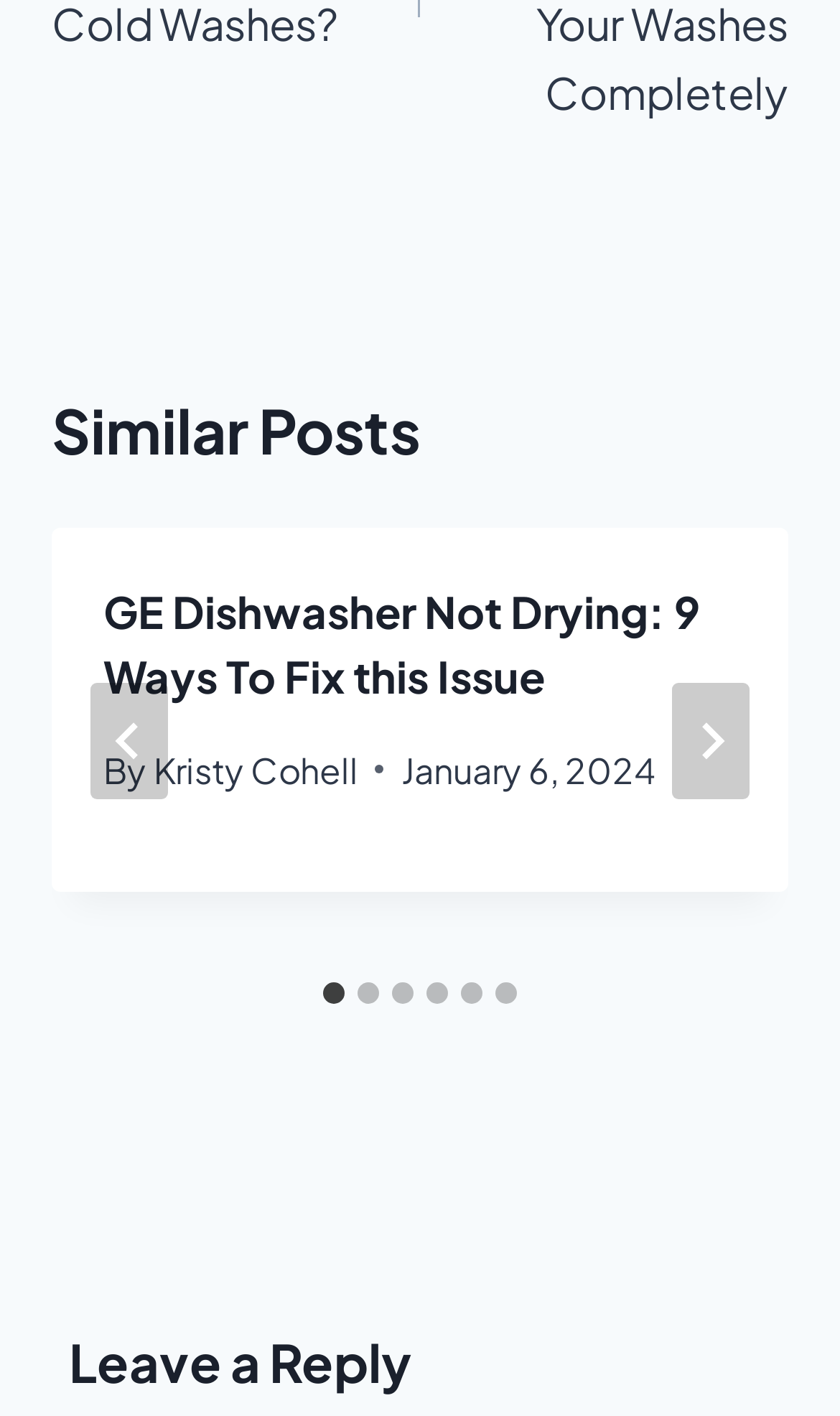What is the purpose of the 'Go to last slide' button?
Please respond to the question thoroughly and include all relevant details.

I found the button element with the text 'Go to last slide' and its control element is 'splide01-track', which suggests that the button is used to navigate to the last slide in the post.